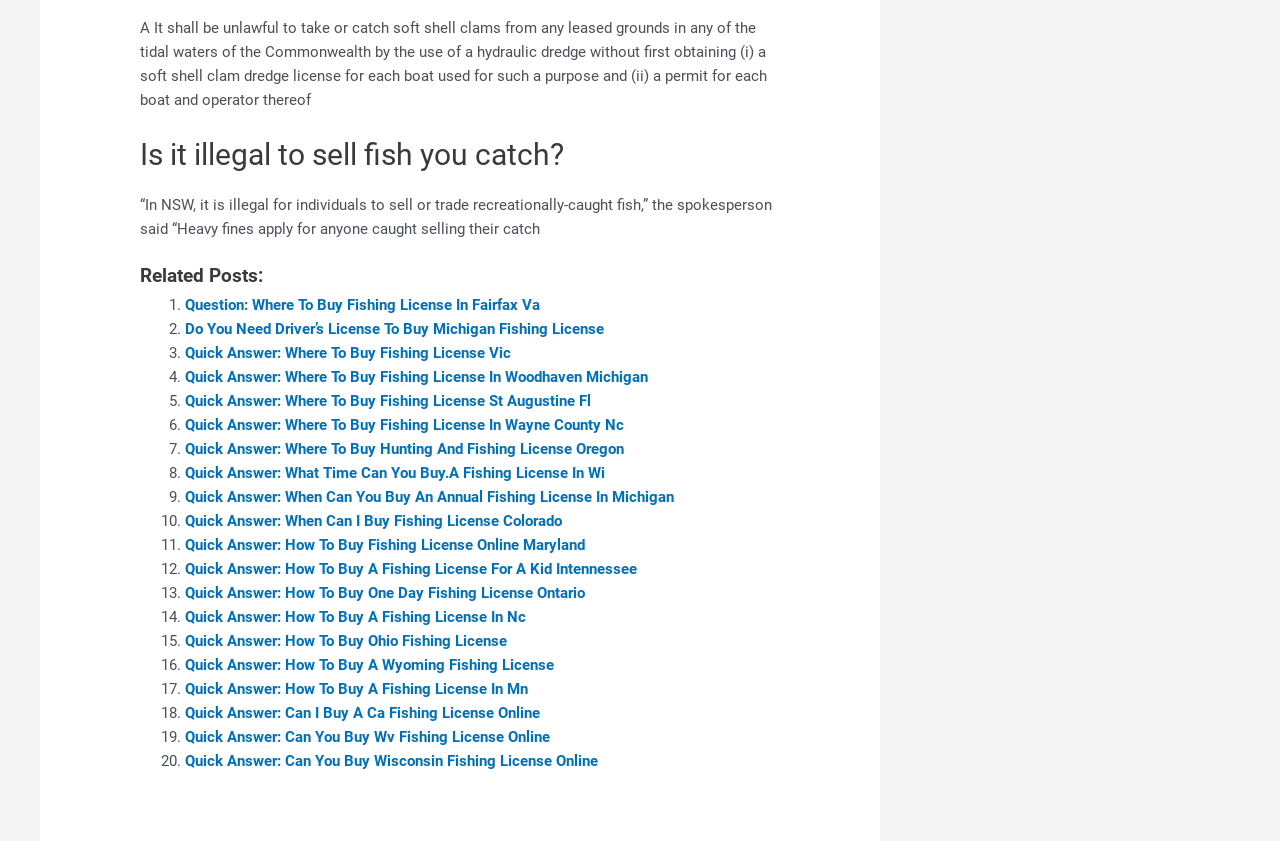Can you identify the bounding box coordinates of the clickable region needed to carry out this instruction: 'Click the link 'Question: Where To Buy Fishing License In Fairfax Va''? The coordinates should be four float numbers within the range of 0 to 1, stated as [left, top, right, bottom].

[0.145, 0.352, 0.422, 0.373]